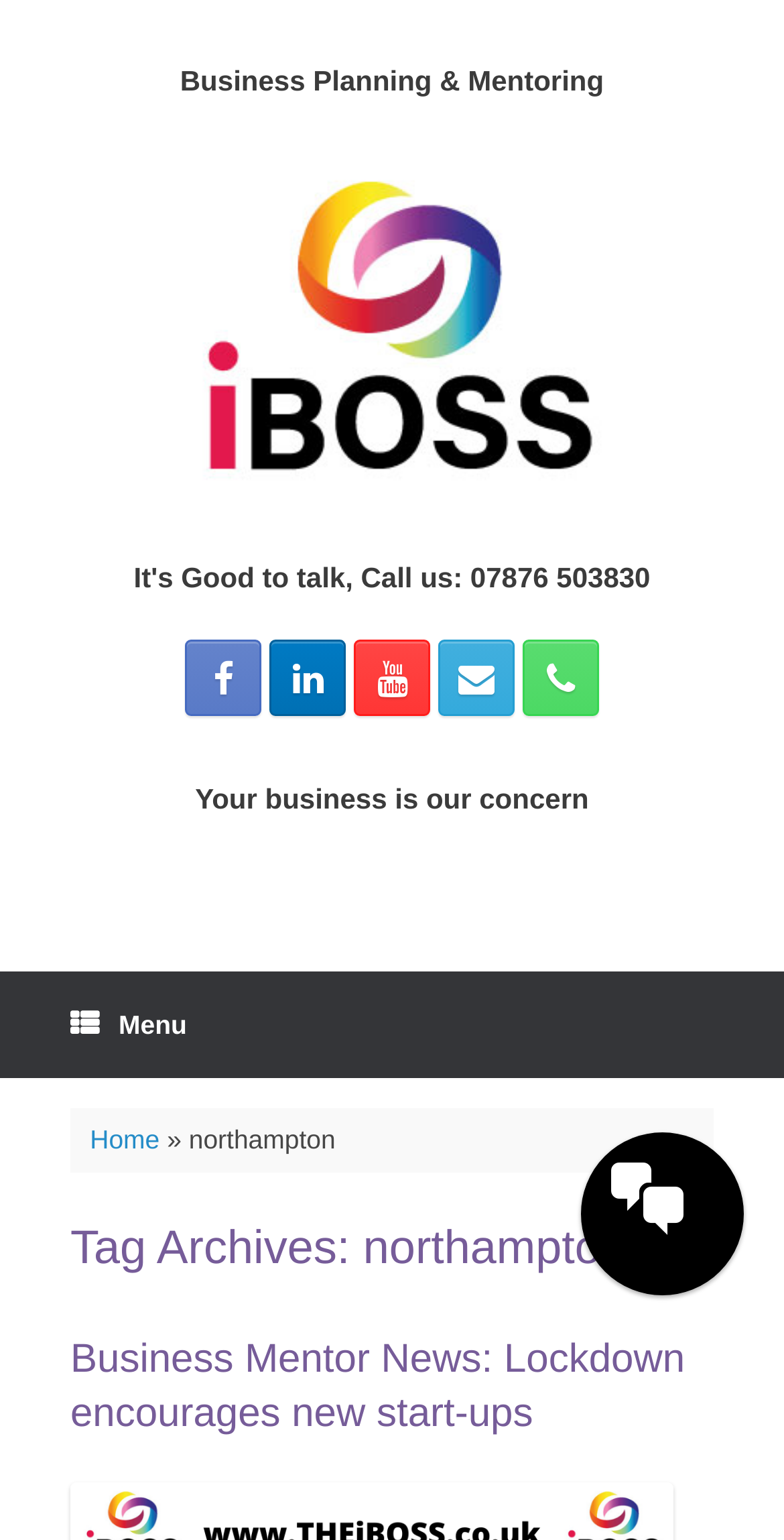Based on the image, please elaborate on the answer to the following question:
What is the tag archive for?

I found the tag archive by looking at the heading that says 'Tag Archives: northampton', which indicates that the archive is related to the topic of northampton.